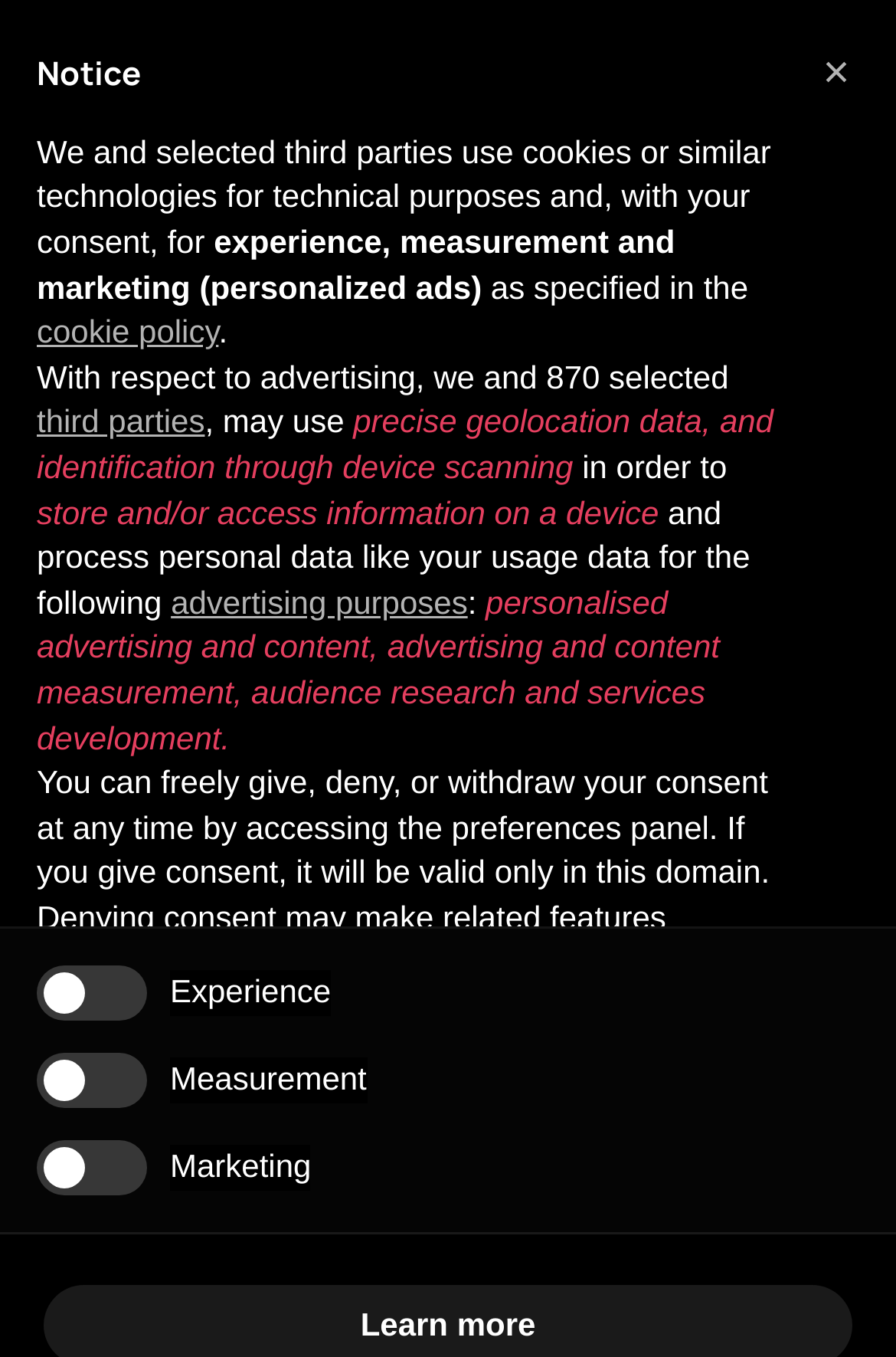Please find the bounding box for the following UI element description. Provide the coordinates in (top-left x, top-left y, bottom-right x, bottom-right y) format, with values between 0 and 1: parent_node: Measurement name="Measurement" value="false"

[0.041, 0.776, 0.164, 0.816]